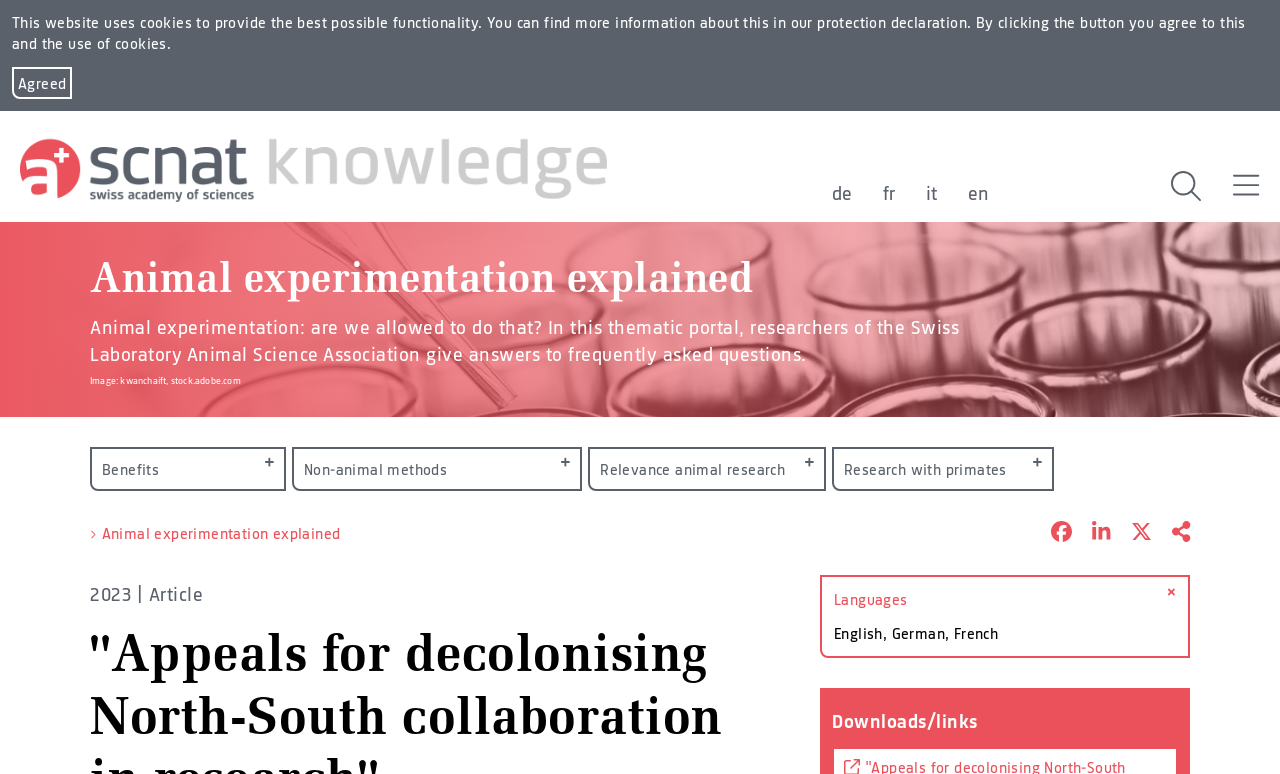Locate the bounding box coordinates of the clickable area needed to fulfill the instruction: "Share on Facebook".

[0.806, 0.677, 0.838, 0.702]